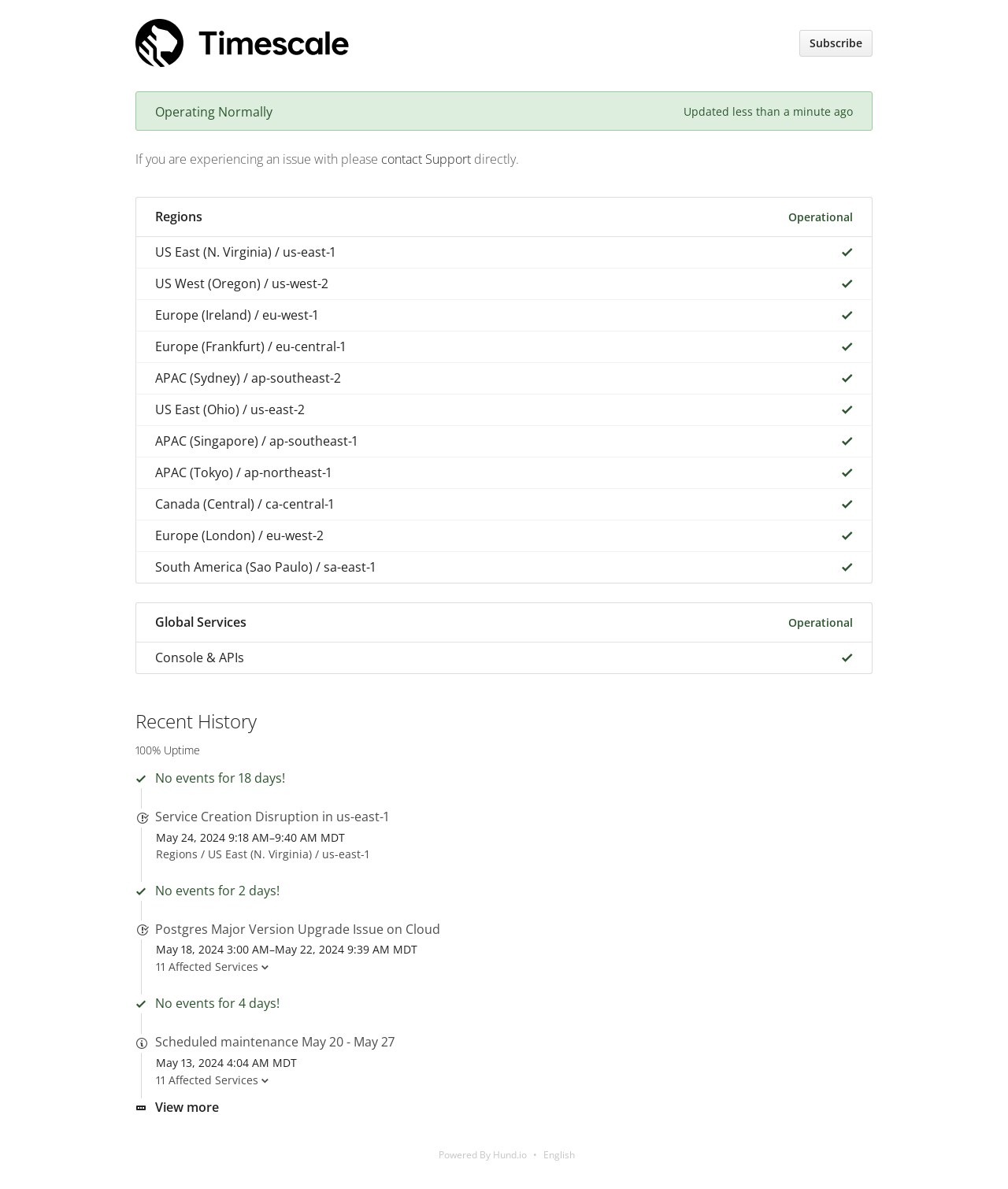Locate the bounding box coordinates of the clickable region necessary to complete the following instruction: "View more recent history". Provide the coordinates in the format of four float numbers between 0 and 1, i.e., [left, top, right, bottom].

[0.154, 0.924, 0.217, 0.939]